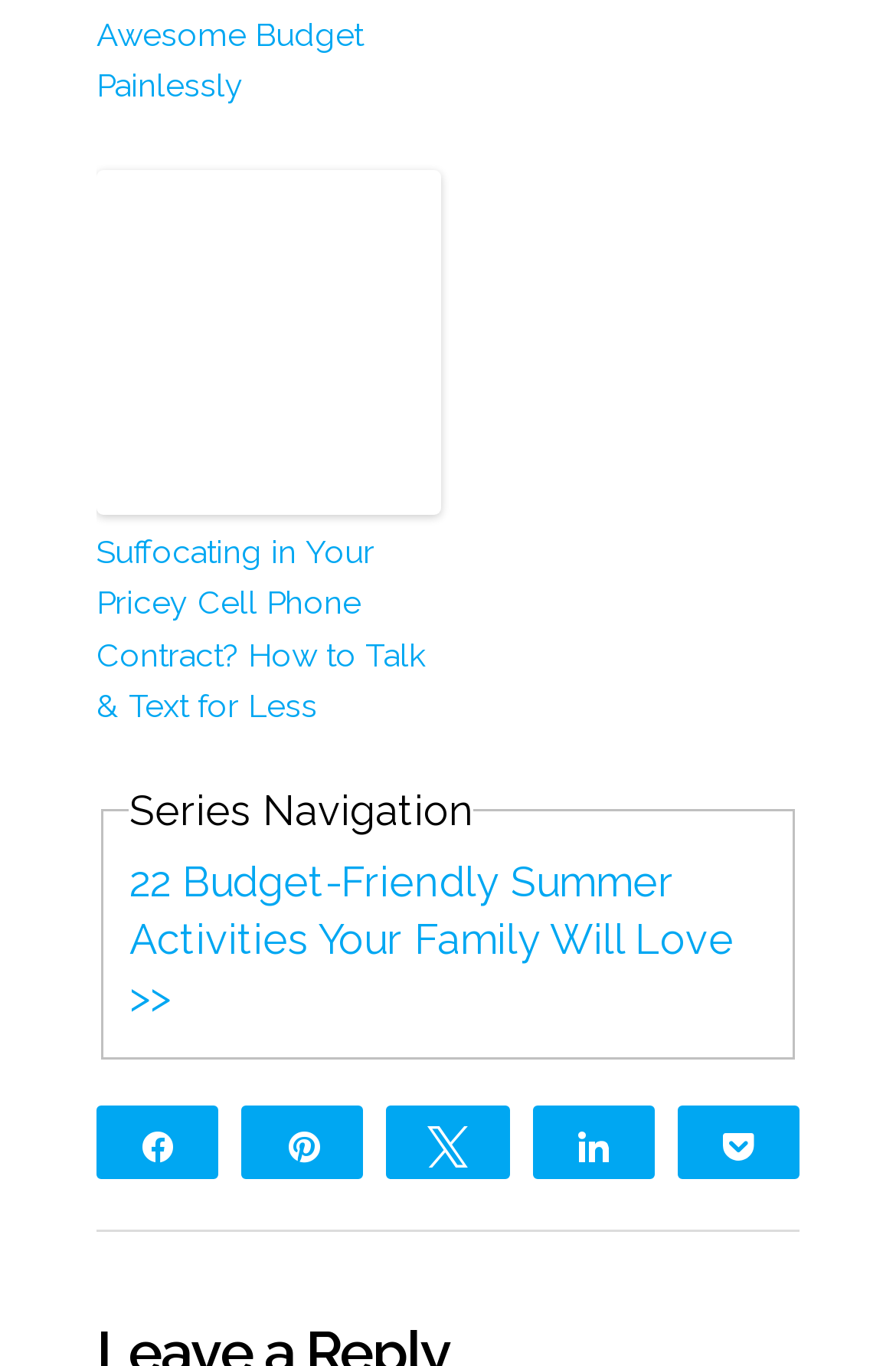Identify the bounding box coordinates of the clickable region to carry out the given instruction: "View more articles in the series".

[0.113, 0.571, 0.887, 0.776]